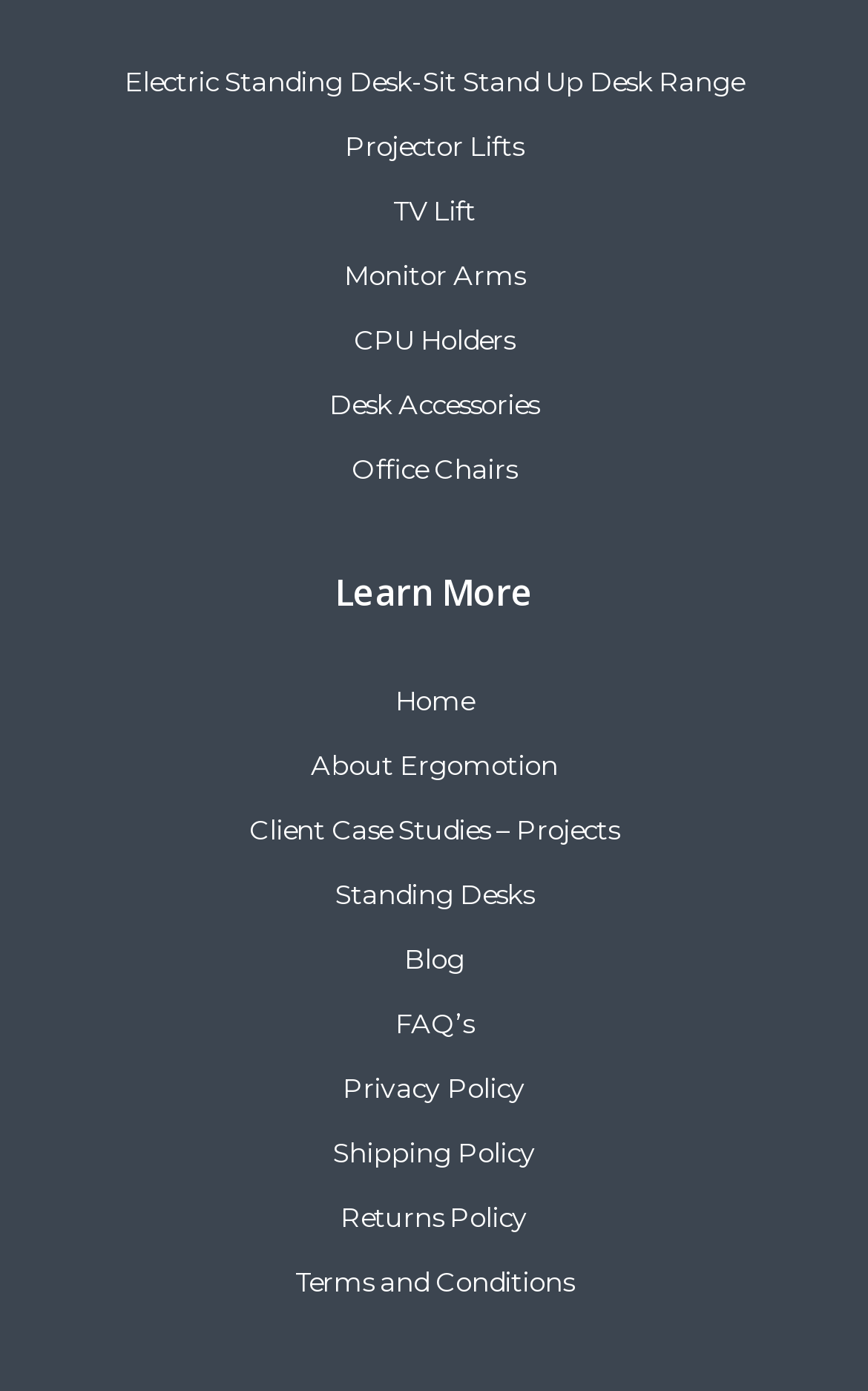Locate the bounding box coordinates of the element you need to click to accomplish the task described by this instruction: "View legal information".

None